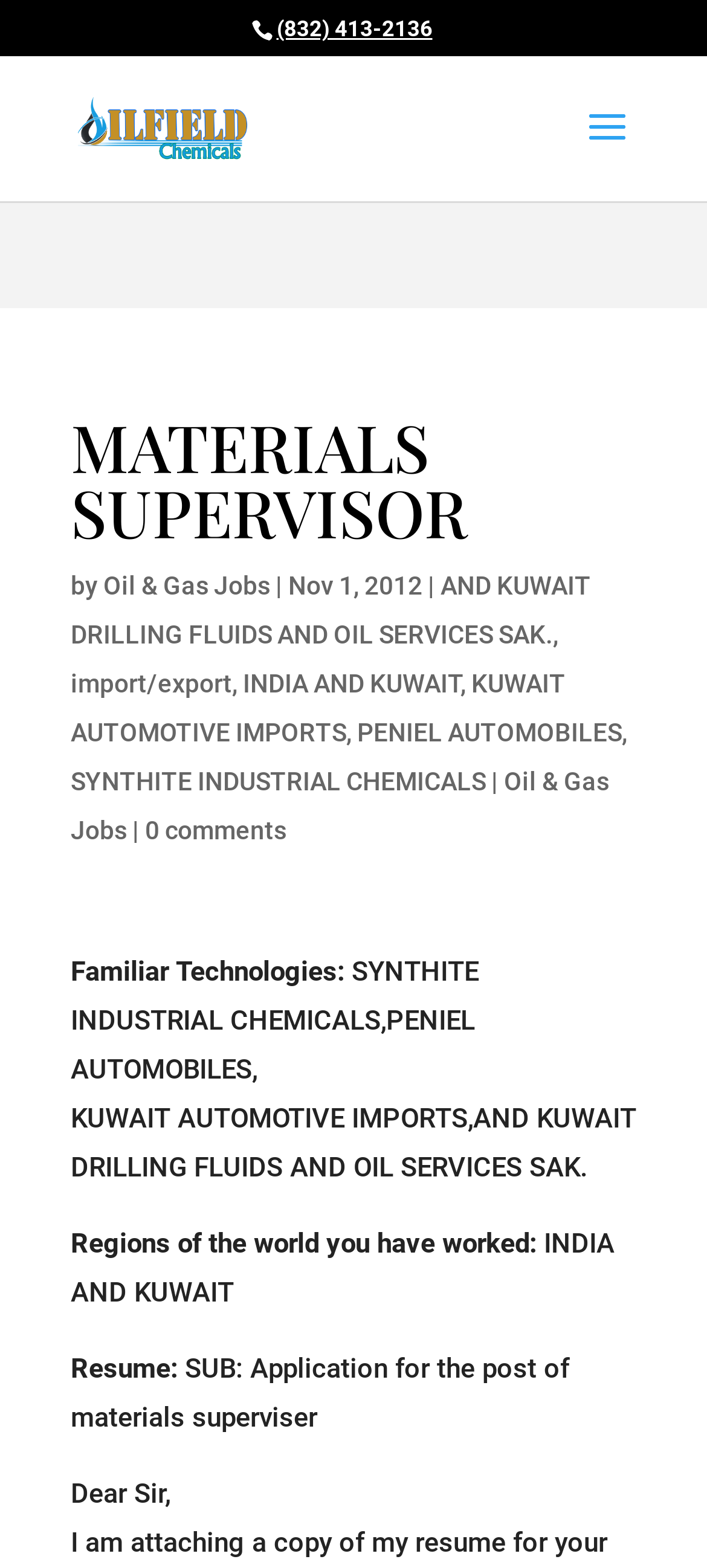Find the bounding box coordinates of the element's region that should be clicked in order to follow the given instruction: "Call the phone number". The coordinates should consist of four float numbers between 0 and 1, i.e., [left, top, right, bottom].

[0.391, 0.01, 0.612, 0.027]